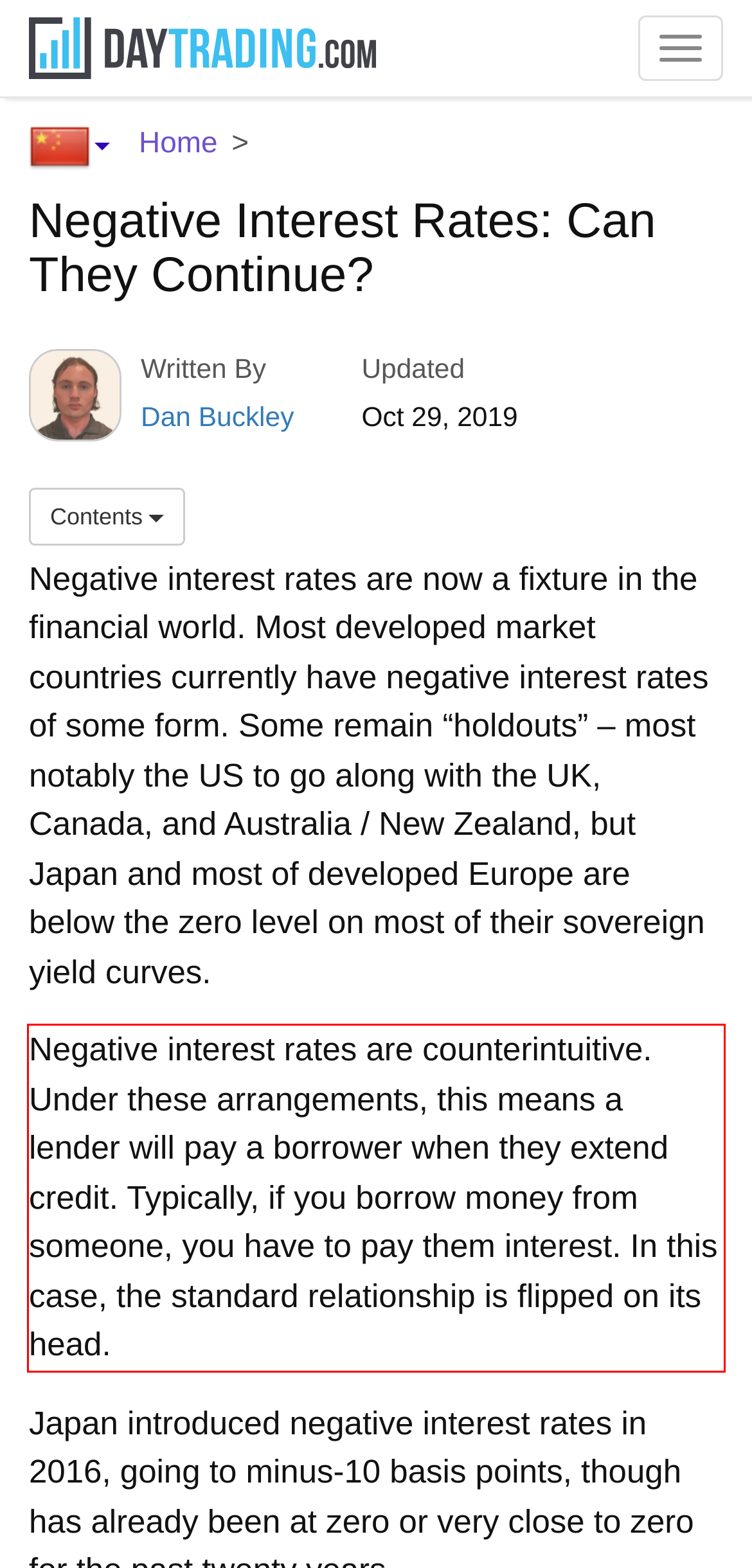Analyze the screenshot of the webpage and extract the text from the UI element that is inside the red bounding box.

Negative interest rates are counterintuitive. Under these arrangements, this means a lender will pay a borrower when they extend credit. Typically, if you borrow money from someone, you have to pay them interest. In this case, the standard relationship is flipped on its head.